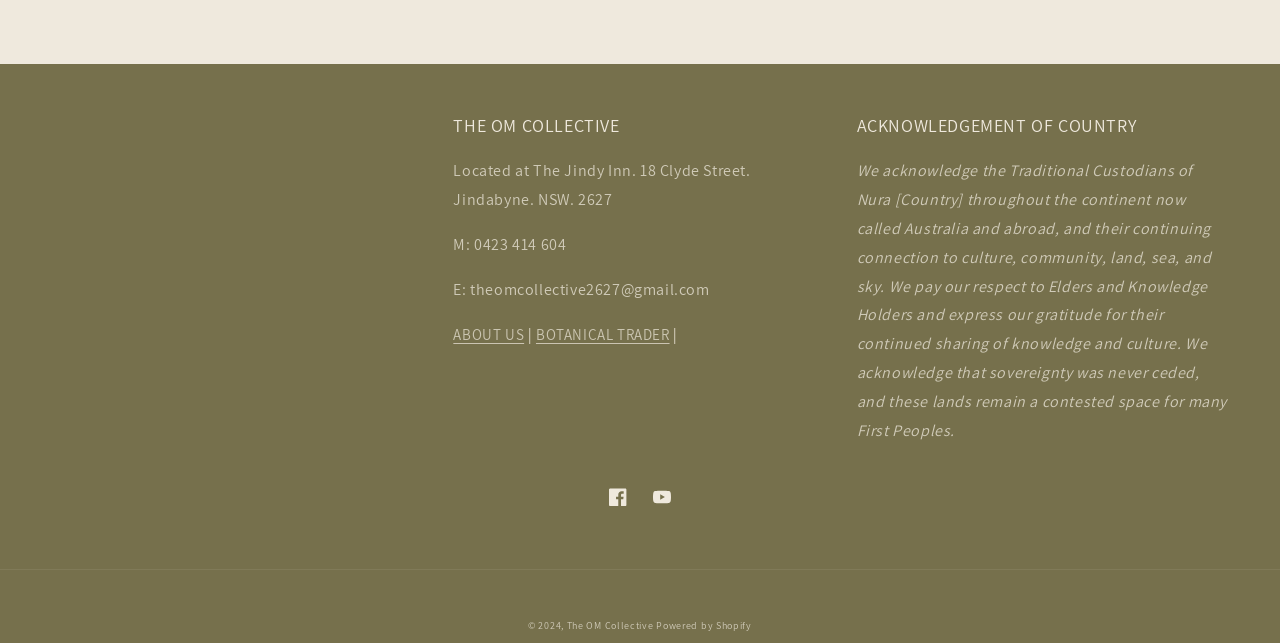Using the information in the image, could you please answer the following question in detail:
What is the acknowledgement of country statement about?

I read the StaticText element with the long text starting with 'We acknowledge the Traditional Custodians of Nura...' which is located at the top right of the page.